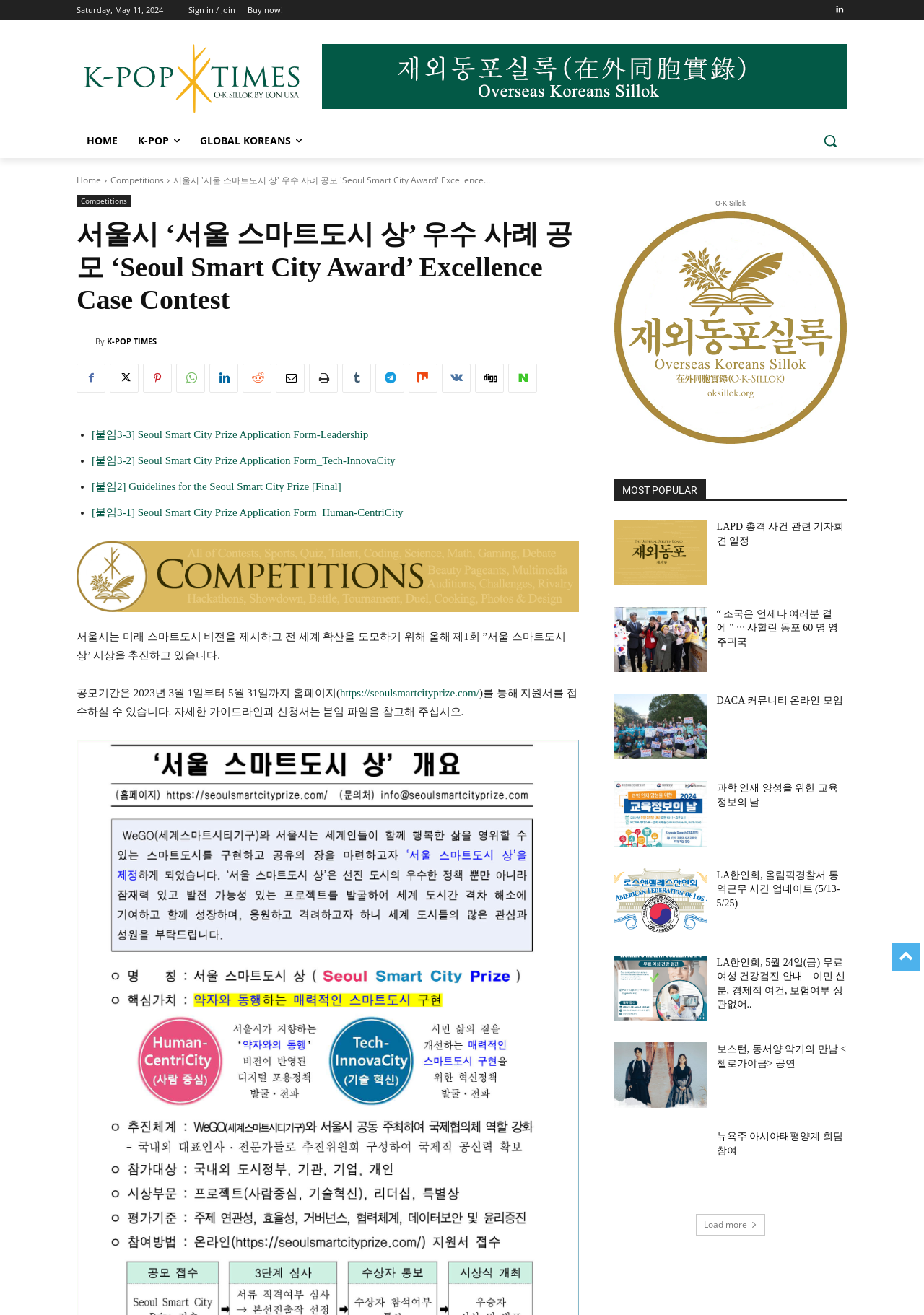Show the bounding box coordinates for the HTML element described as: "DACA 커뮤니티 온라인 모임".

[0.775, 0.529, 0.912, 0.537]